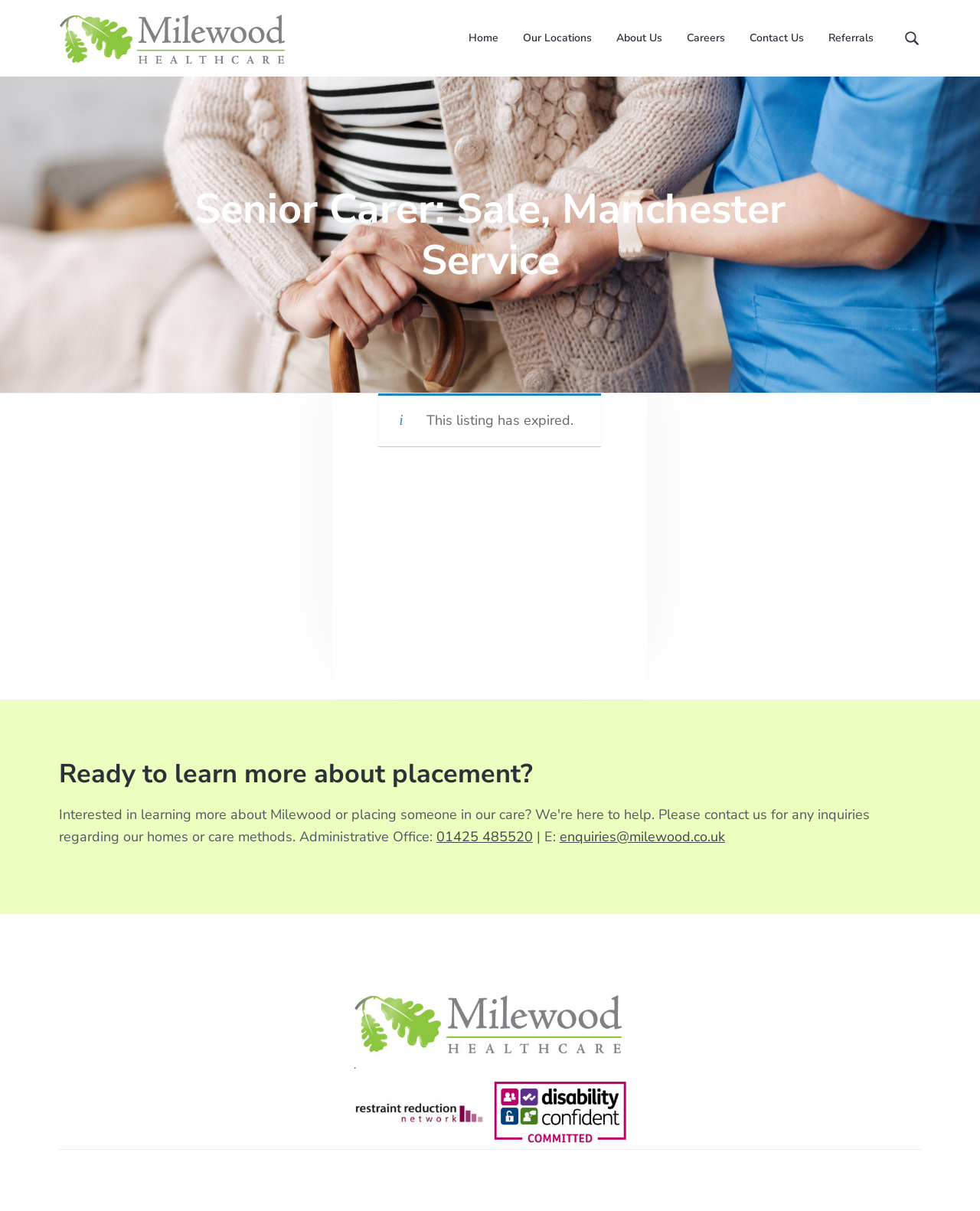Extract the bounding box for the UI element that matches this description: "Milewood Healthcare".

[0.06, 0.052, 0.072, 0.261]